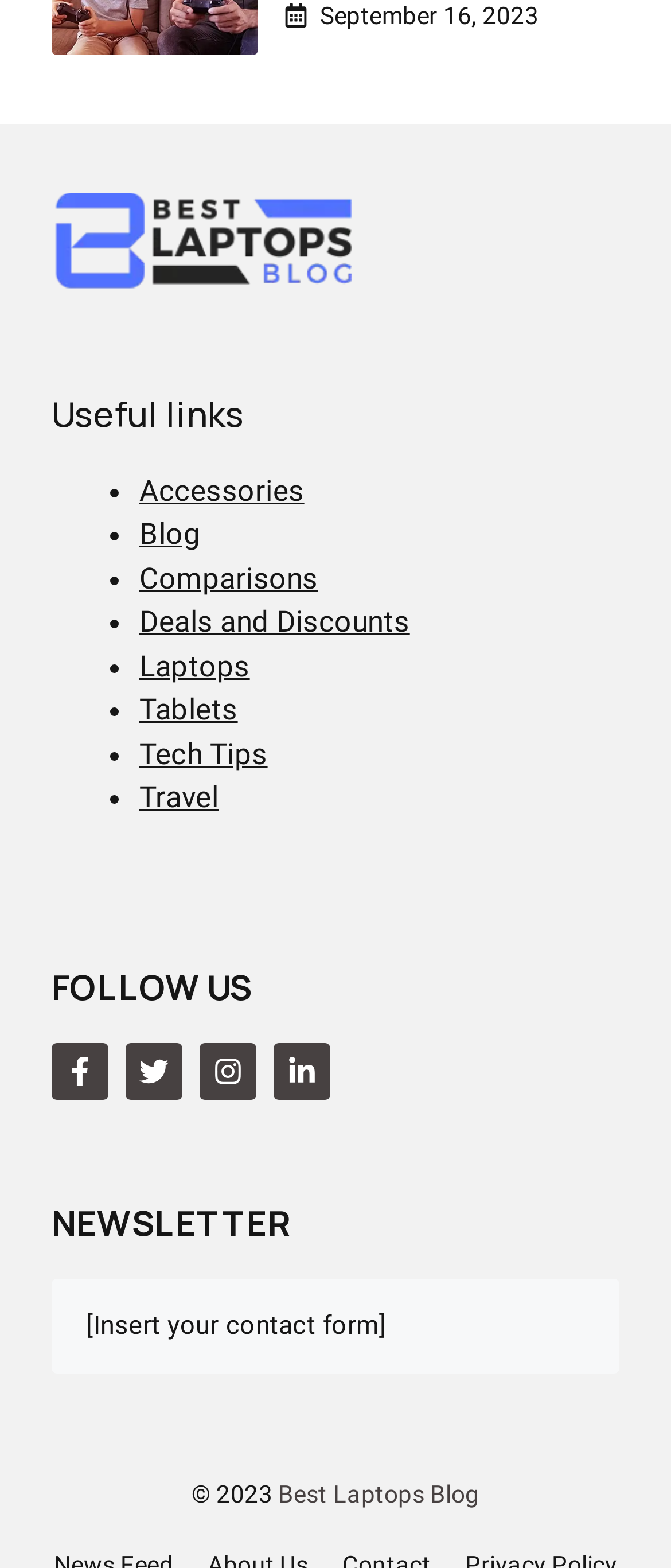Please locate the bounding box coordinates of the element that needs to be clicked to achieve the following instruction: "Click on the 'Laptops' link". The coordinates should be four float numbers between 0 and 1, i.e., [left, top, right, bottom].

[0.208, 0.413, 0.372, 0.435]